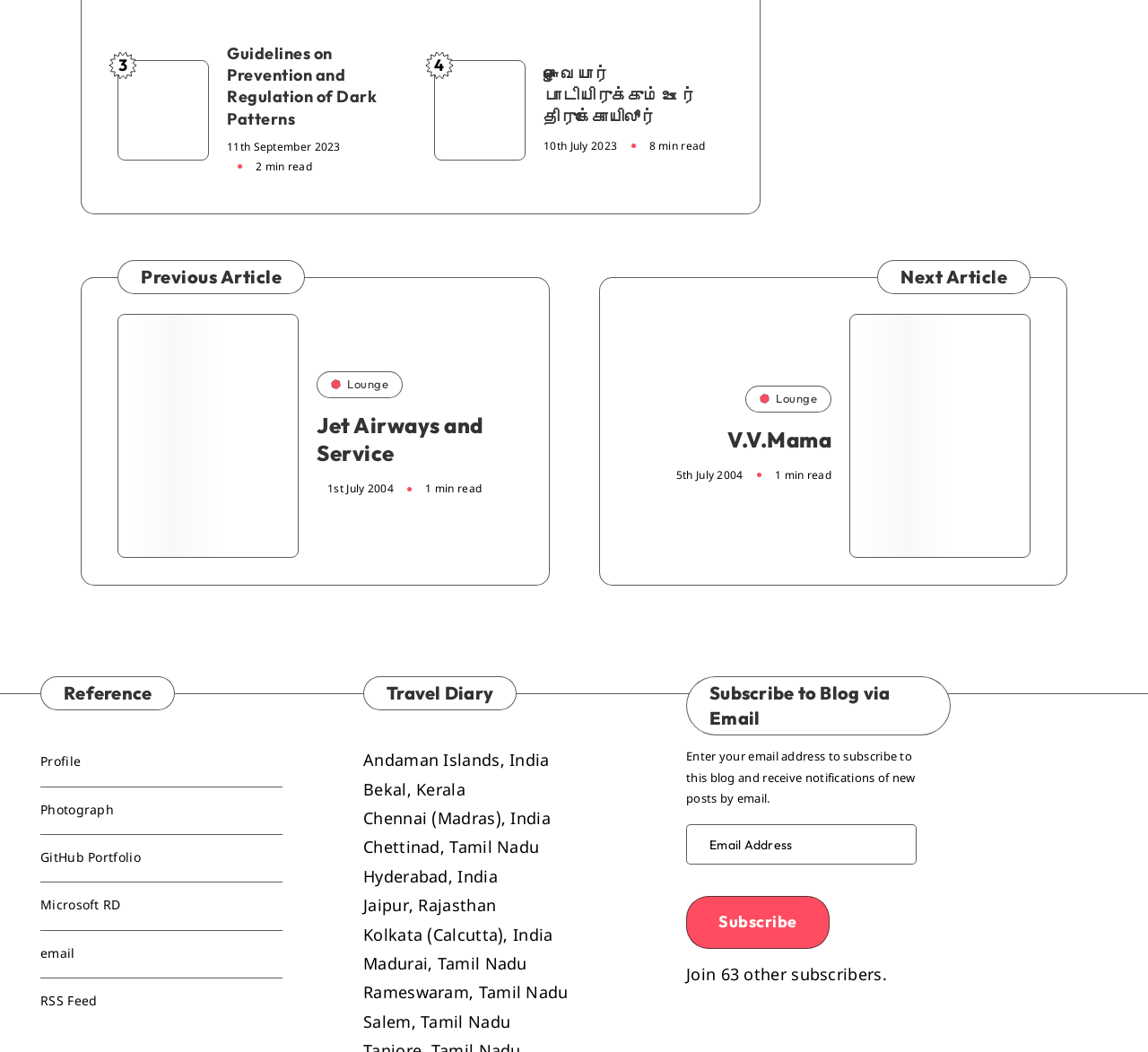What is the title of the first article?
Please provide an in-depth and detailed response to the question.

I found the title of the first article by looking at the heading element with the text 'Guidelines on Prevention and Regulation of Dark Patterns' which is a child of the first article element.